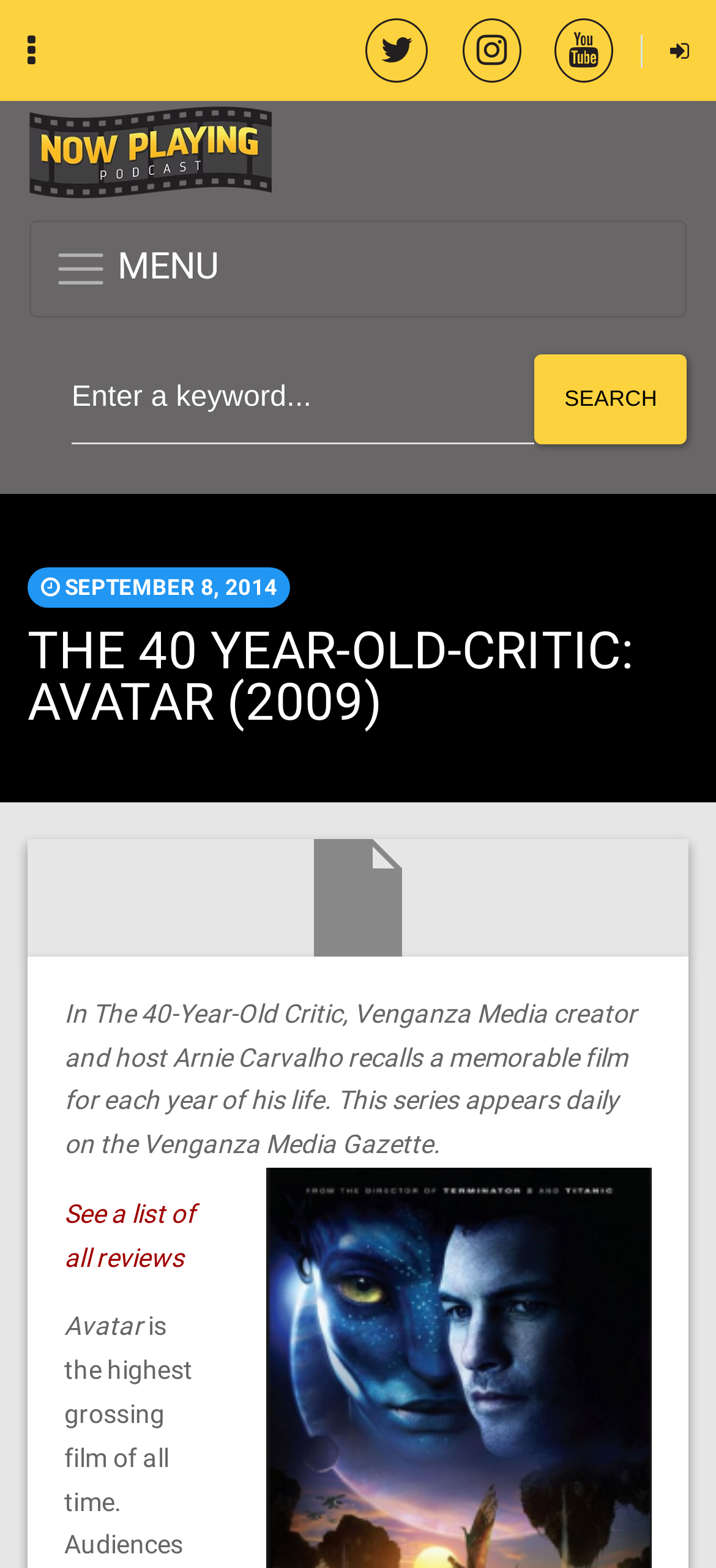Using the details from the image, please elaborate on the following question: How many social media links are present?

I counted the number of link elements with Unicode characters (uf142, uf099, uf16d, uf167, uf090) which are commonly used to represent social media icons, and found 5 of them.